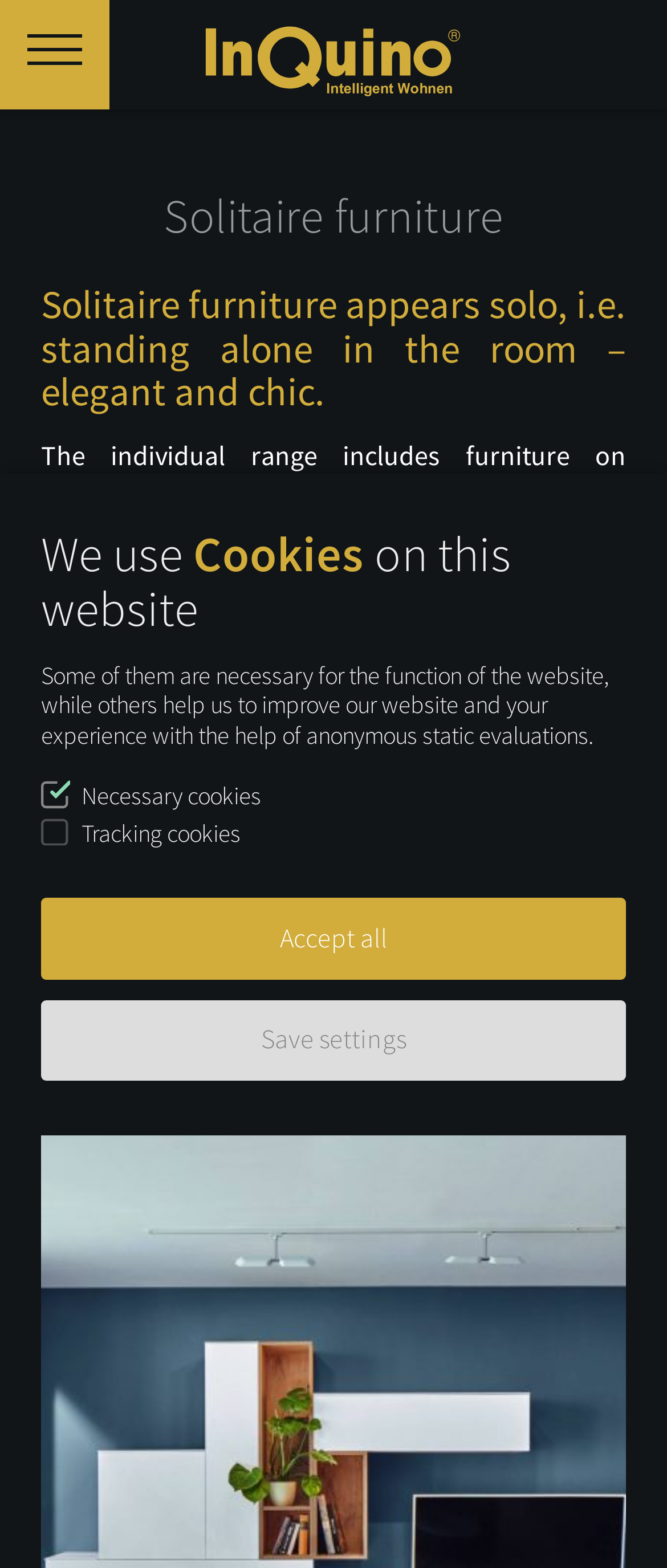Provide the bounding box coordinates for the UI element that is described as: "Save settings".

[0.062, 0.637, 0.938, 0.689]